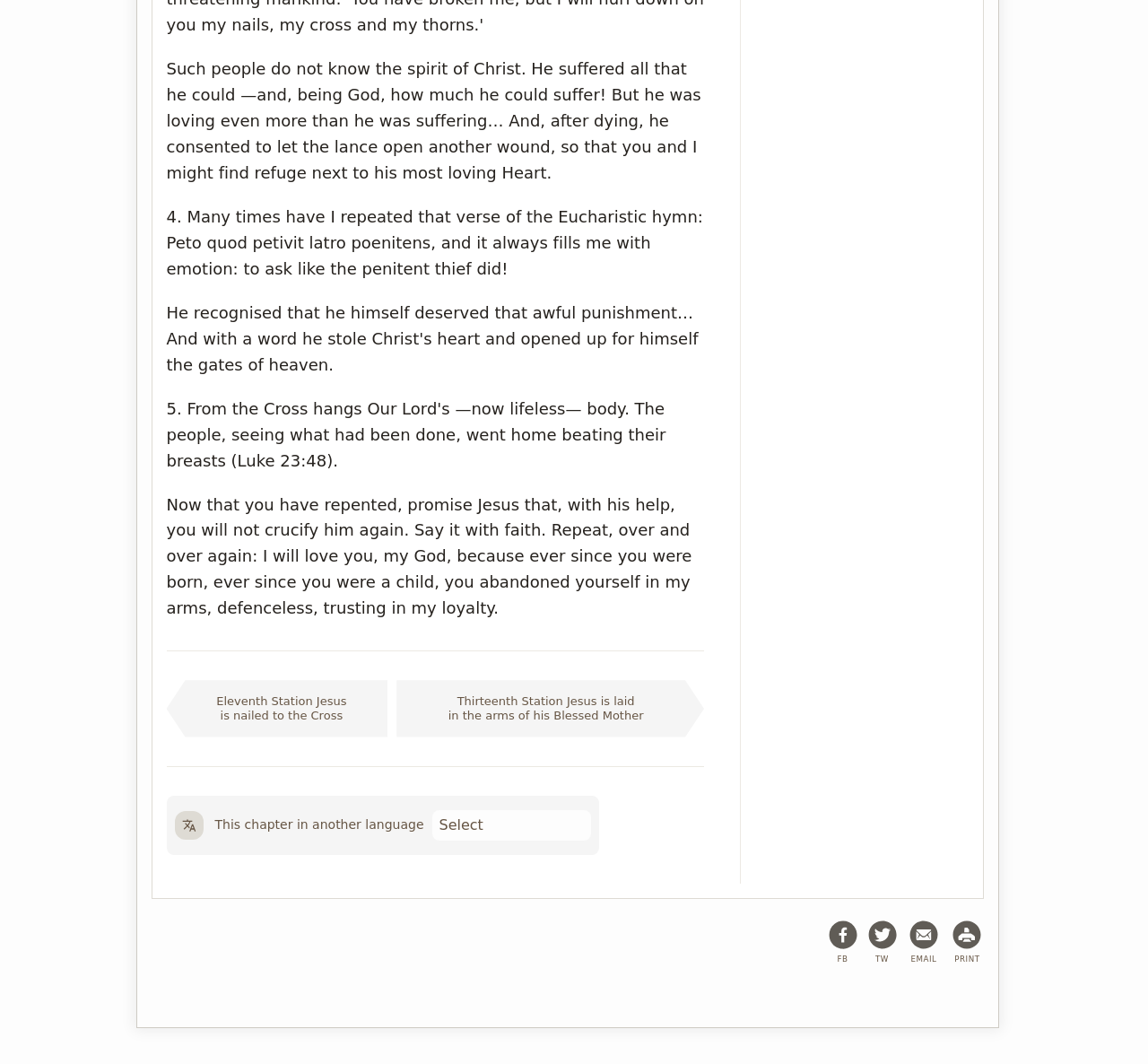How many stations are mentioned on the webpage?
Give a single word or phrase as your answer by examining the image.

2